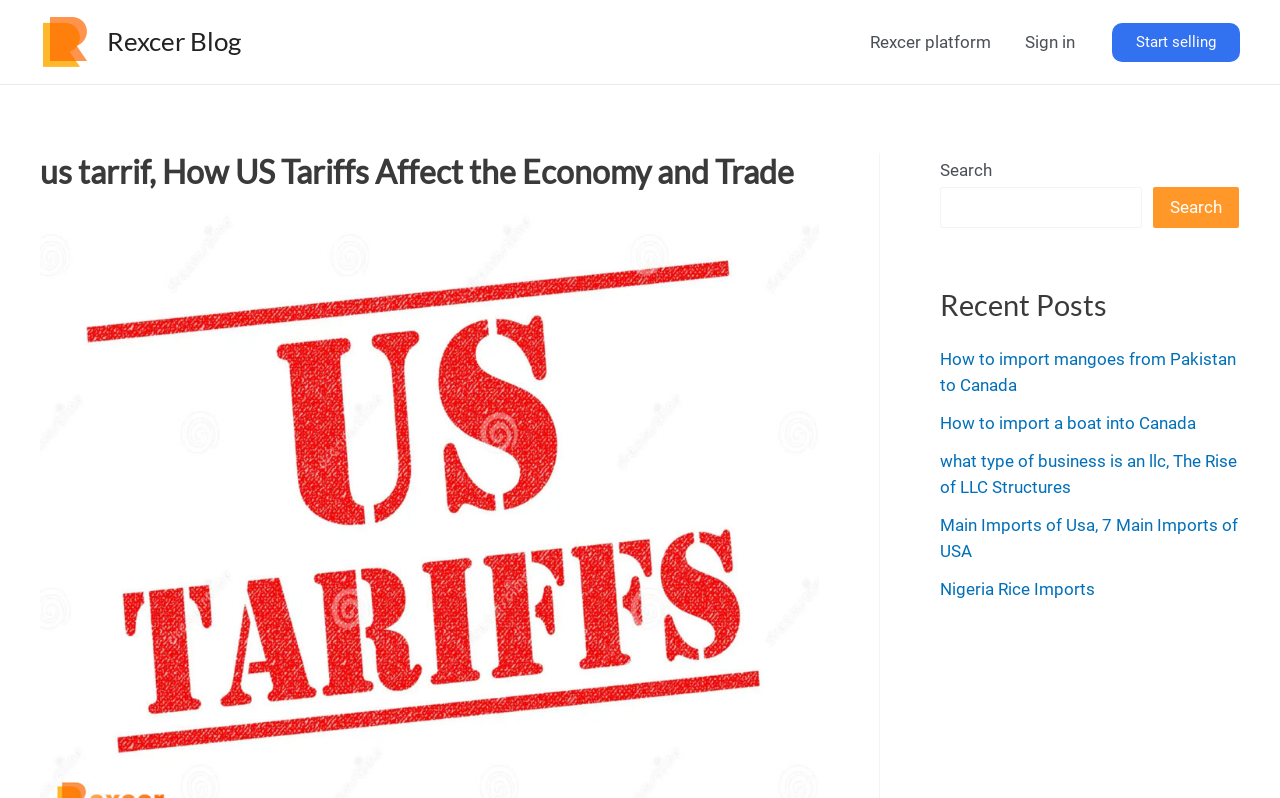From the webpage screenshot, identify the region described by Search. Provide the bounding box coordinates as (top-left x, top-left y, bottom-right x, bottom-right y), with each value being a floating point number between 0 and 1.

[0.901, 0.234, 0.968, 0.285]